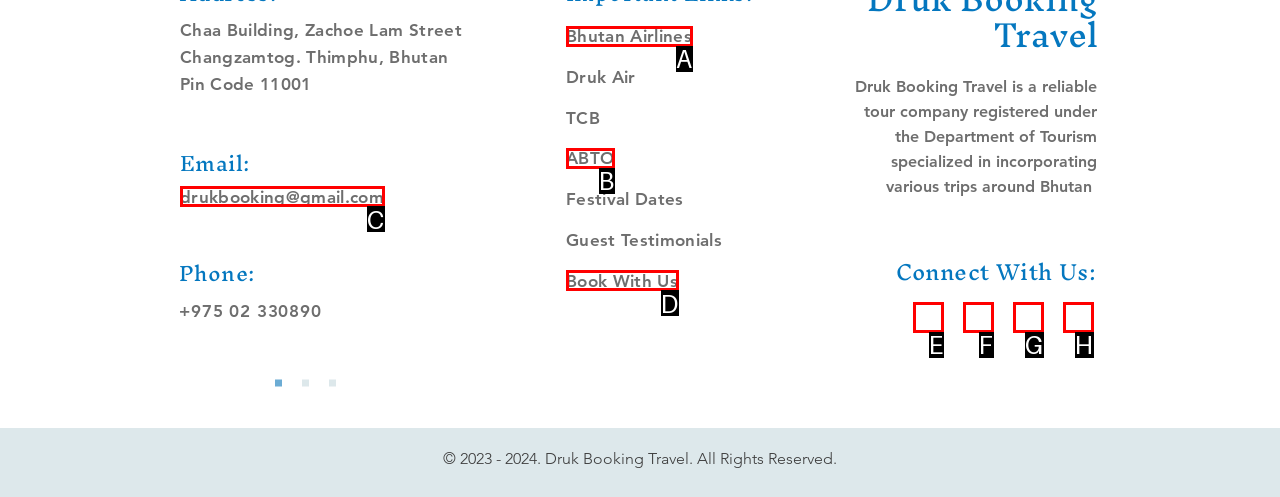Find the option you need to click to complete the following instruction: Send an email to drukbooking@gmail.com
Answer with the corresponding letter from the choices given directly.

C